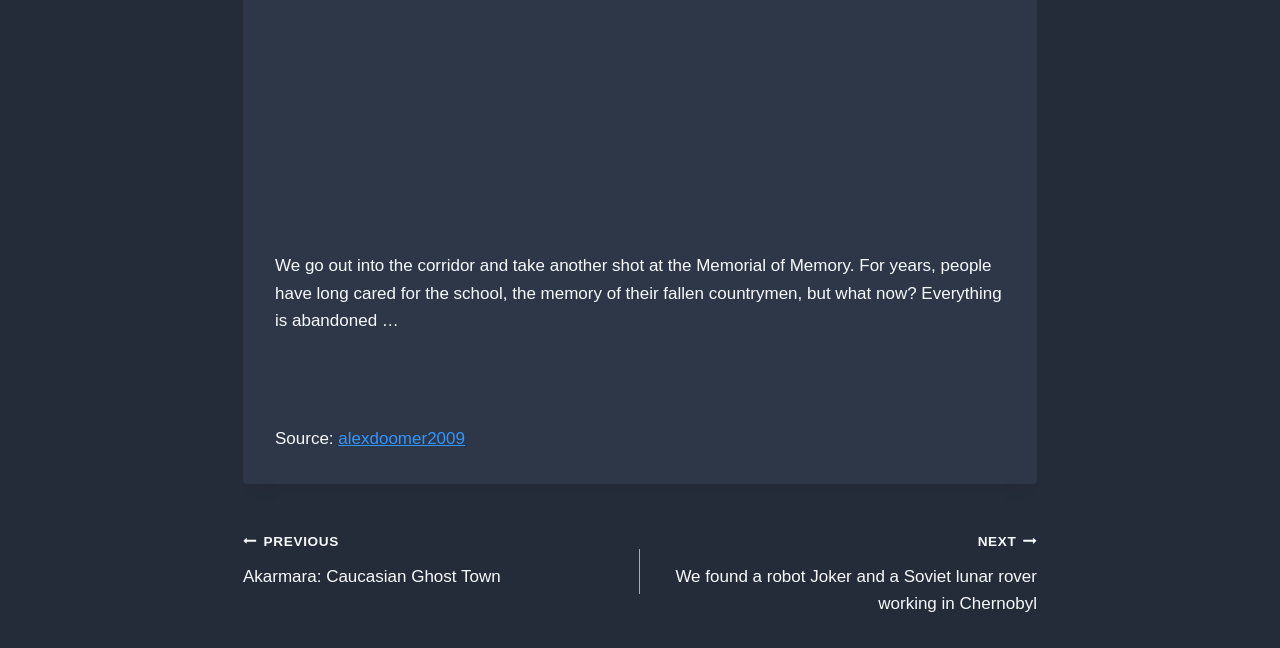Use a single word or phrase to respond to the question:
Who is the source of the post?

alexdoomer2009